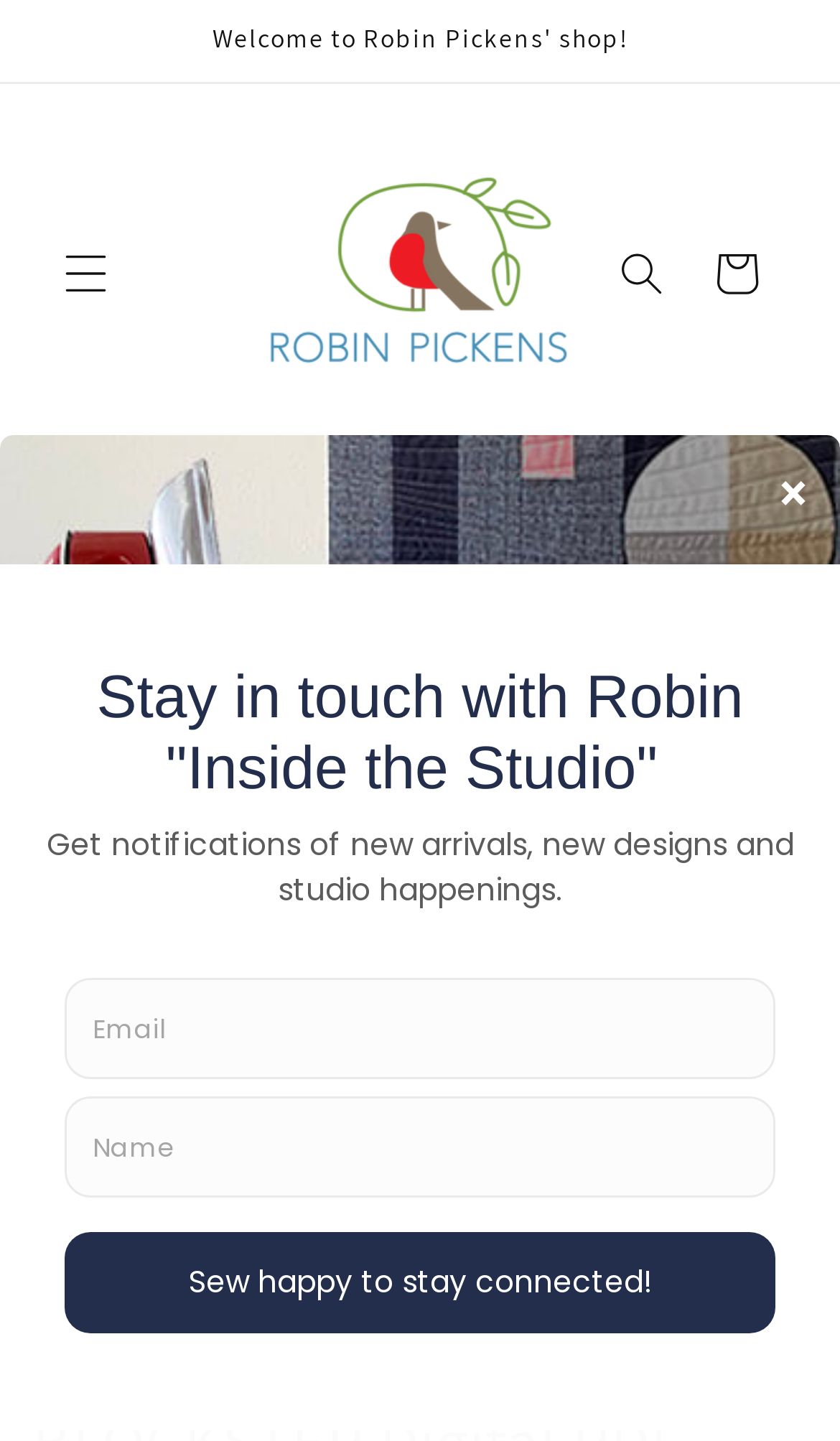Given the element description: "J! Info", predict the bounding box coordinates of the UI element it refers to, using four float numbers between 0 and 1, i.e., [left, top, right, bottom].

None